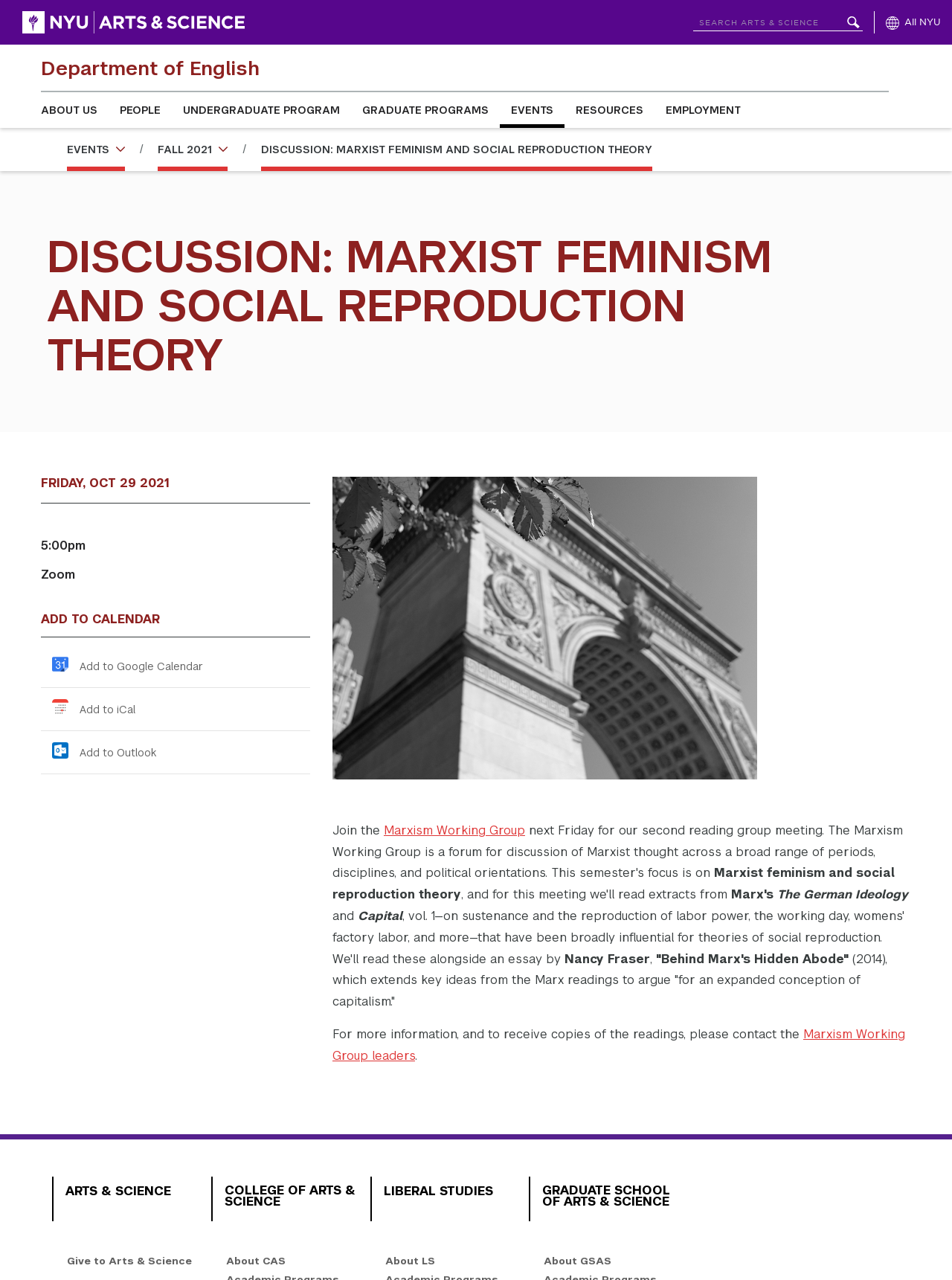Please give the bounding box coordinates of the area that should be clicked to fulfill the following instruction: "Add to Google Calendar". The coordinates should be in the format of four float numbers from 0 to 1, i.e., [left, top, right, bottom].

[0.043, 0.498, 0.213, 0.537]